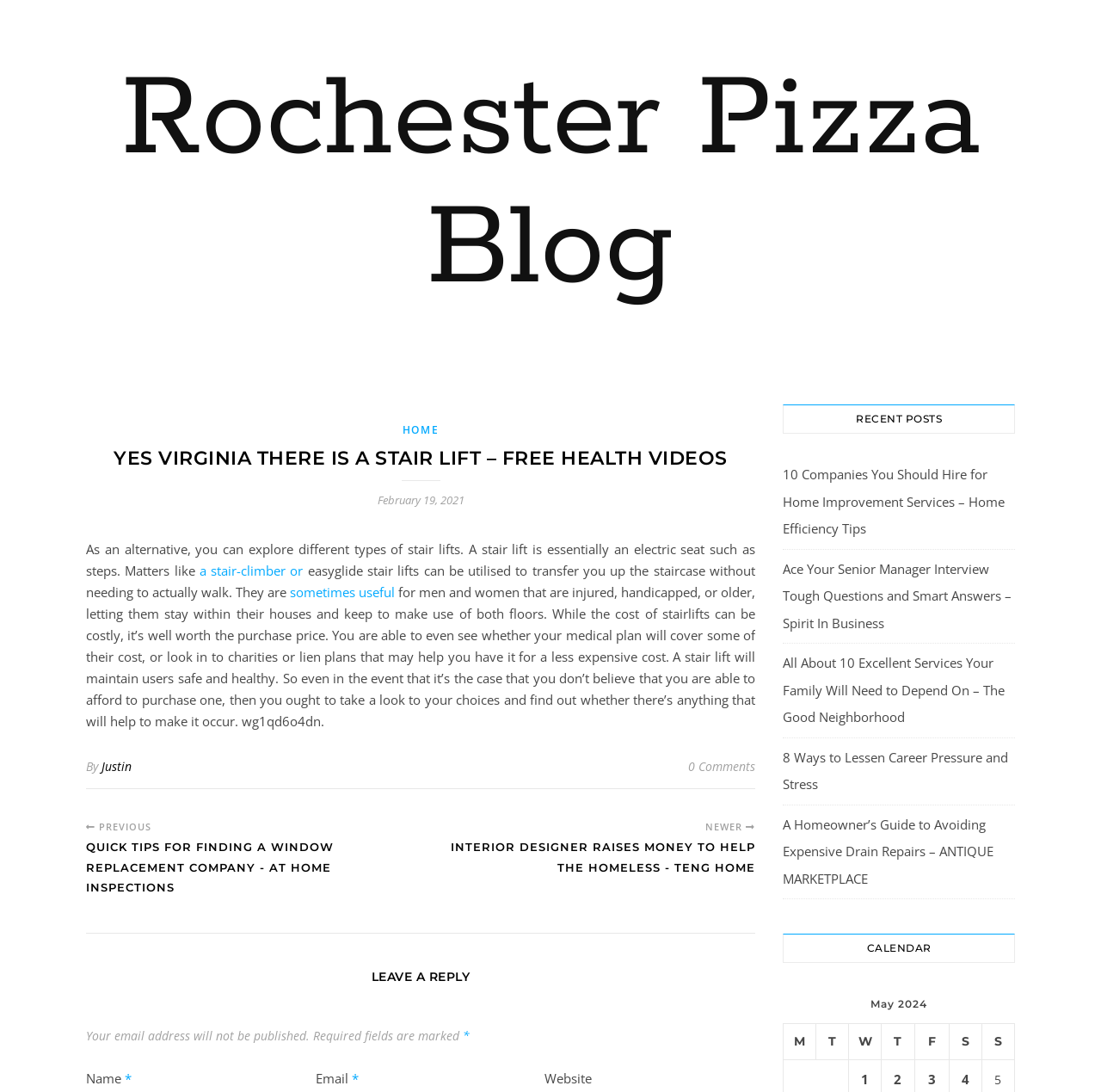What is the purpose of stair lifts?
Based on the image, answer the question with as much detail as possible.

The purpose of stair lifts can be inferred from the text, which states that they are useful for men and women who are injured, handicapped, or older, allowing them to stay in their homes and use both floors.